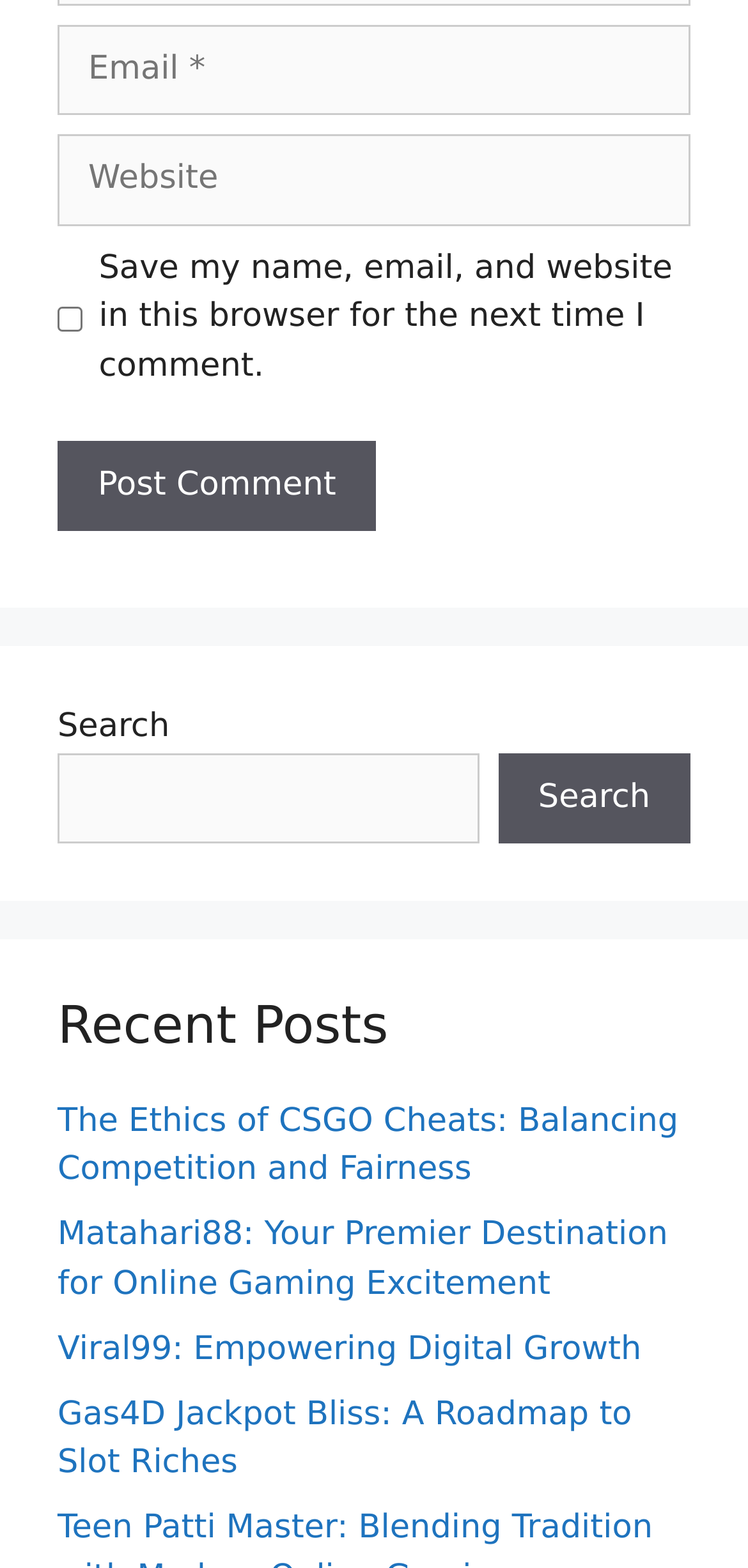Locate the bounding box coordinates of the area to click to fulfill this instruction: "Check 'Save my name, email, and website in this browser for the next time I comment.'". The bounding box should be presented as four float numbers between 0 and 1, in the order [left, top, right, bottom].

[0.077, 0.195, 0.11, 0.211]